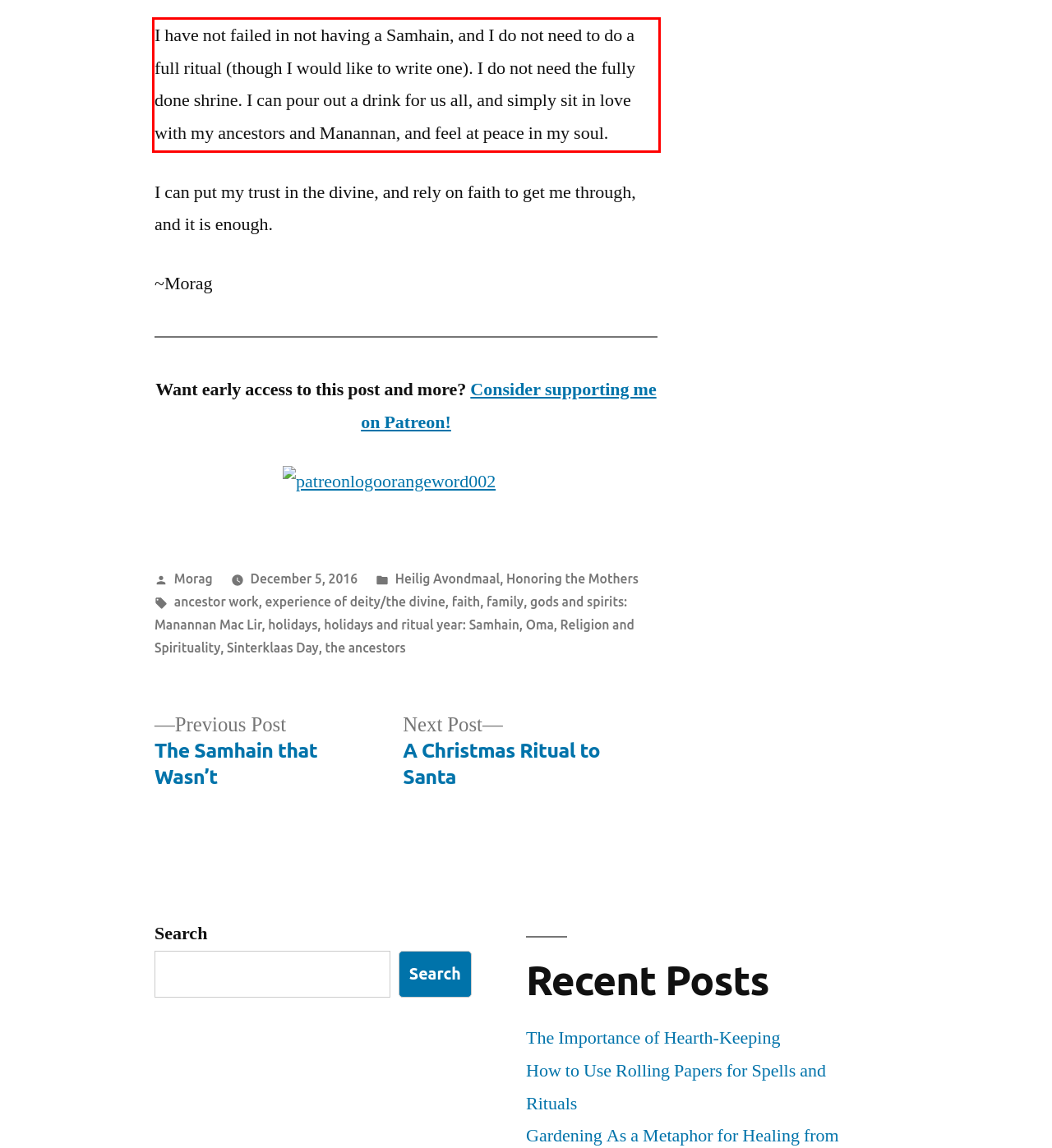Given a webpage screenshot, locate the red bounding box and extract the text content found inside it.

I have not failed in not having a Samhain, and I do not need to do a full ritual (though I would like to write one). I do not need the fully done shrine. I can pour out a drink for us all, and simply sit in love with my ancestors and Manannan, and feel at peace in my soul.